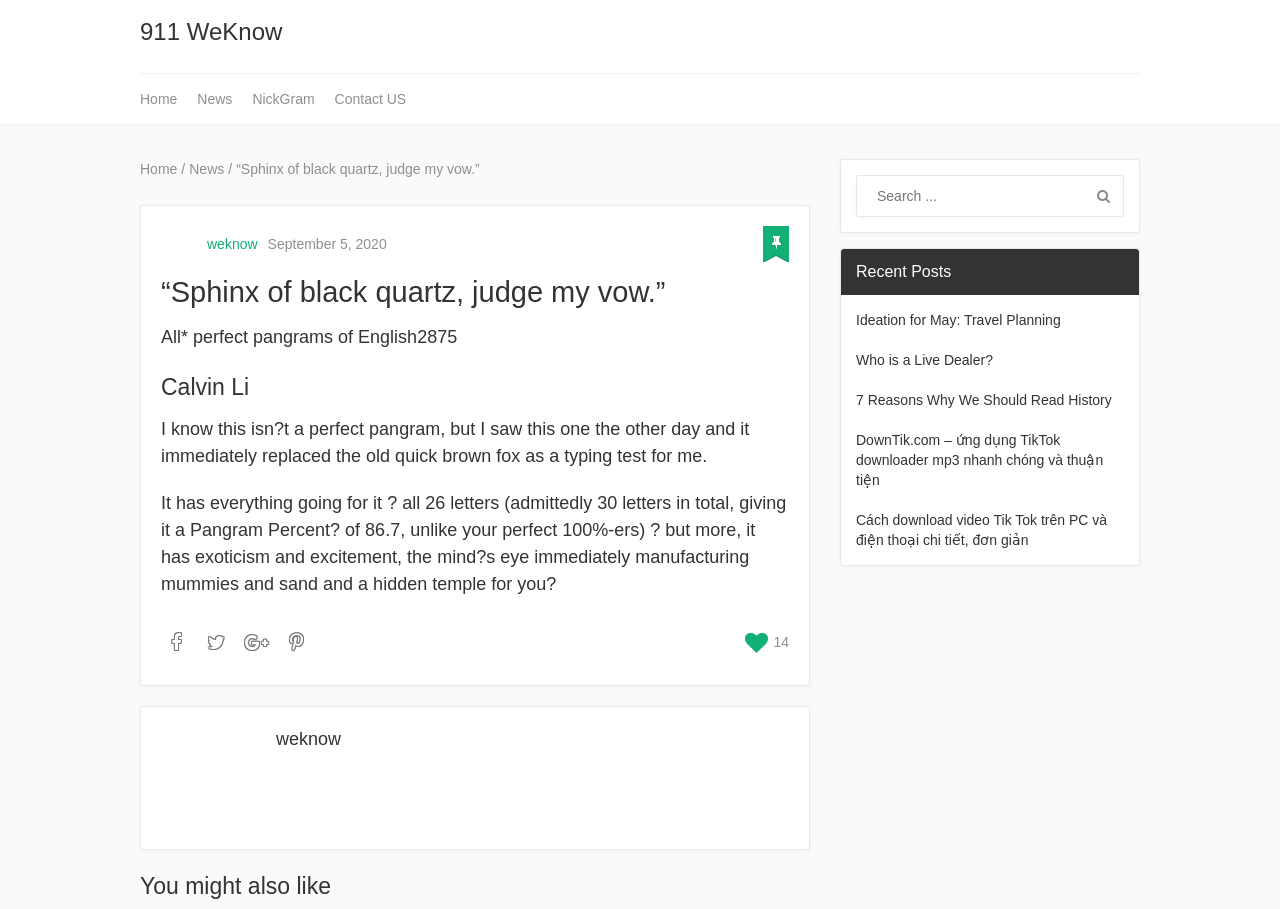Can you pinpoint the bounding box coordinates for the clickable element required for this instruction: "Check the 'Contact US' link"? The coordinates should be four float numbers between 0 and 1, i.e., [left, top, right, bottom].

[0.254, 0.081, 0.325, 0.136]